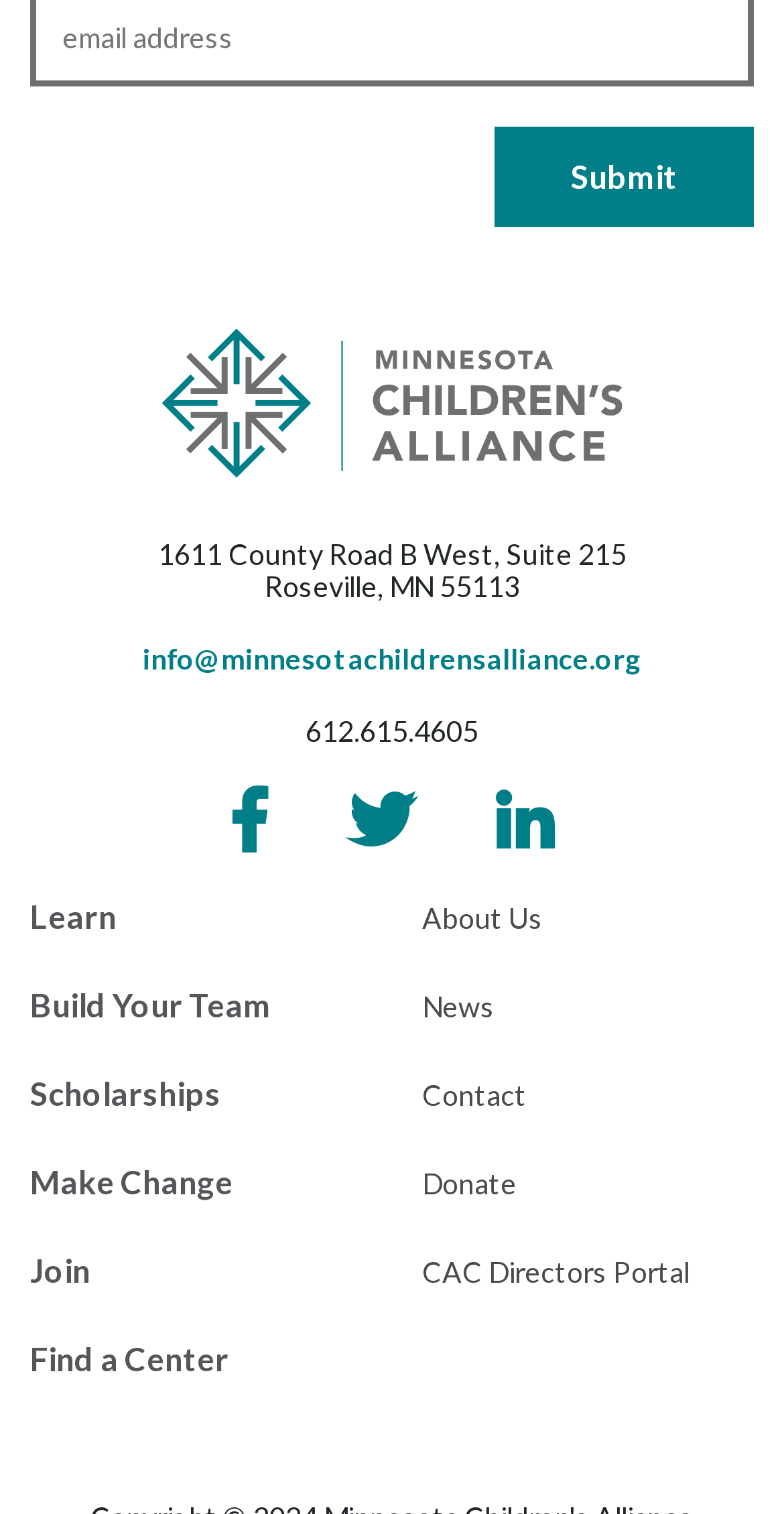Please locate the bounding box coordinates of the element that needs to be clicked to achieve the following instruction: "Visit Minnesota Children's Alliance website". The coordinates should be four float numbers between 0 and 1, i.e., [left, top, right, bottom].

[0.205, 0.27, 0.795, 0.295]